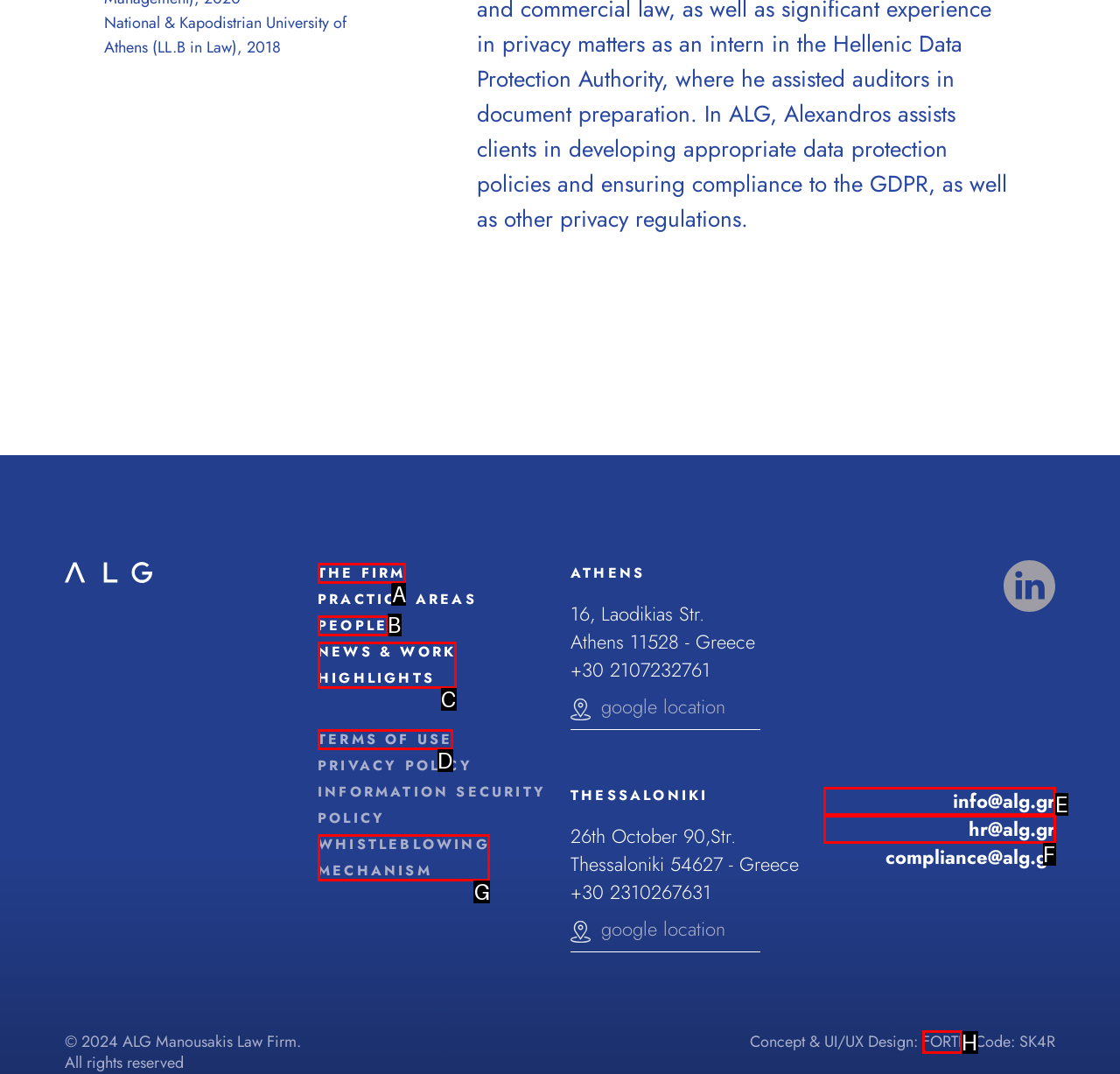Find the option that matches this description: The Firm
Provide the matching option's letter directly.

A